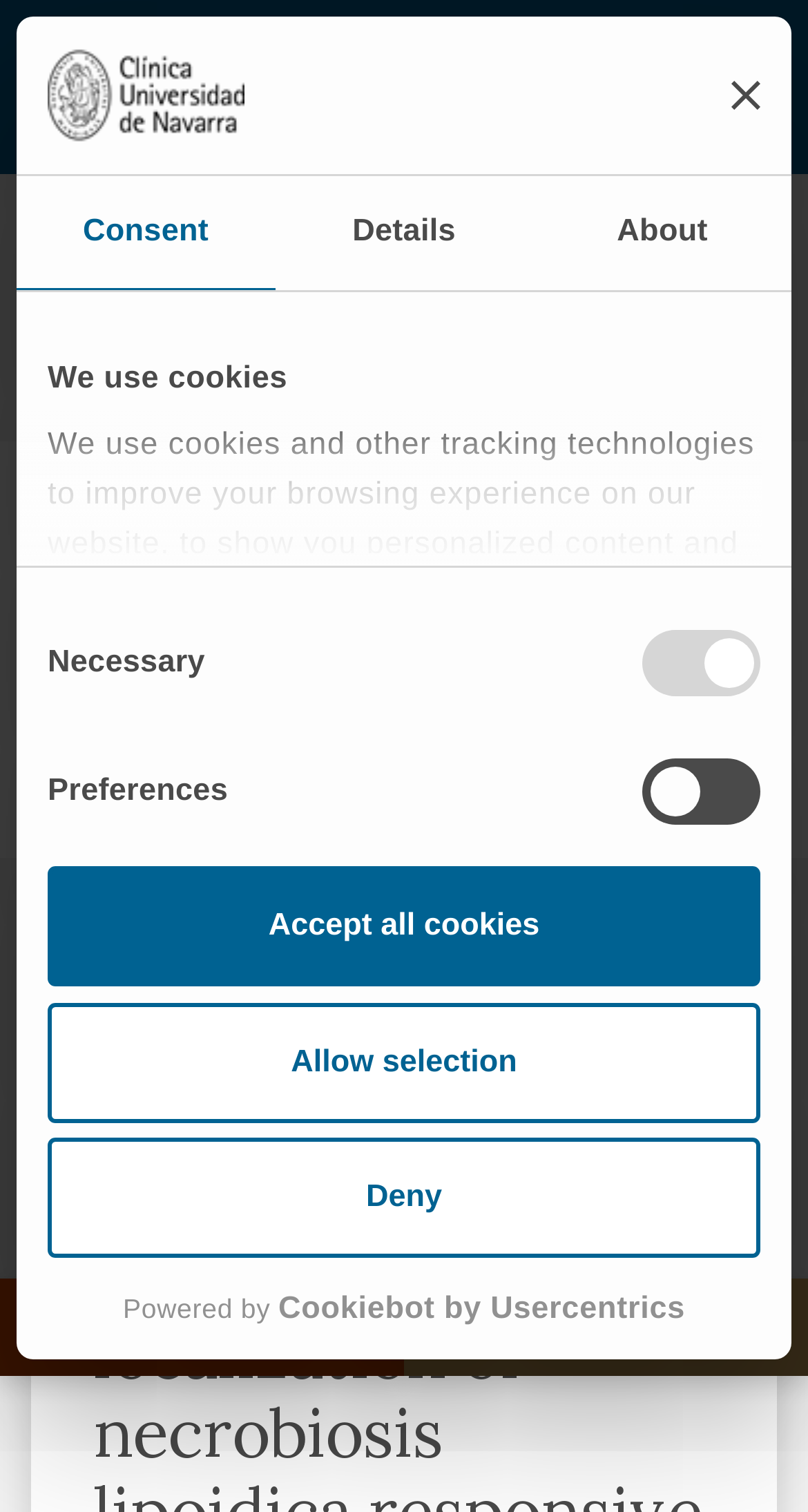Using the provided description: "Inicio", find the bounding box coordinates of the corresponding UI element. The output should be four float numbers between 0 and 1, in the format [left, top, right, bottom].

[0.038, 0.149, 0.115, 0.171]